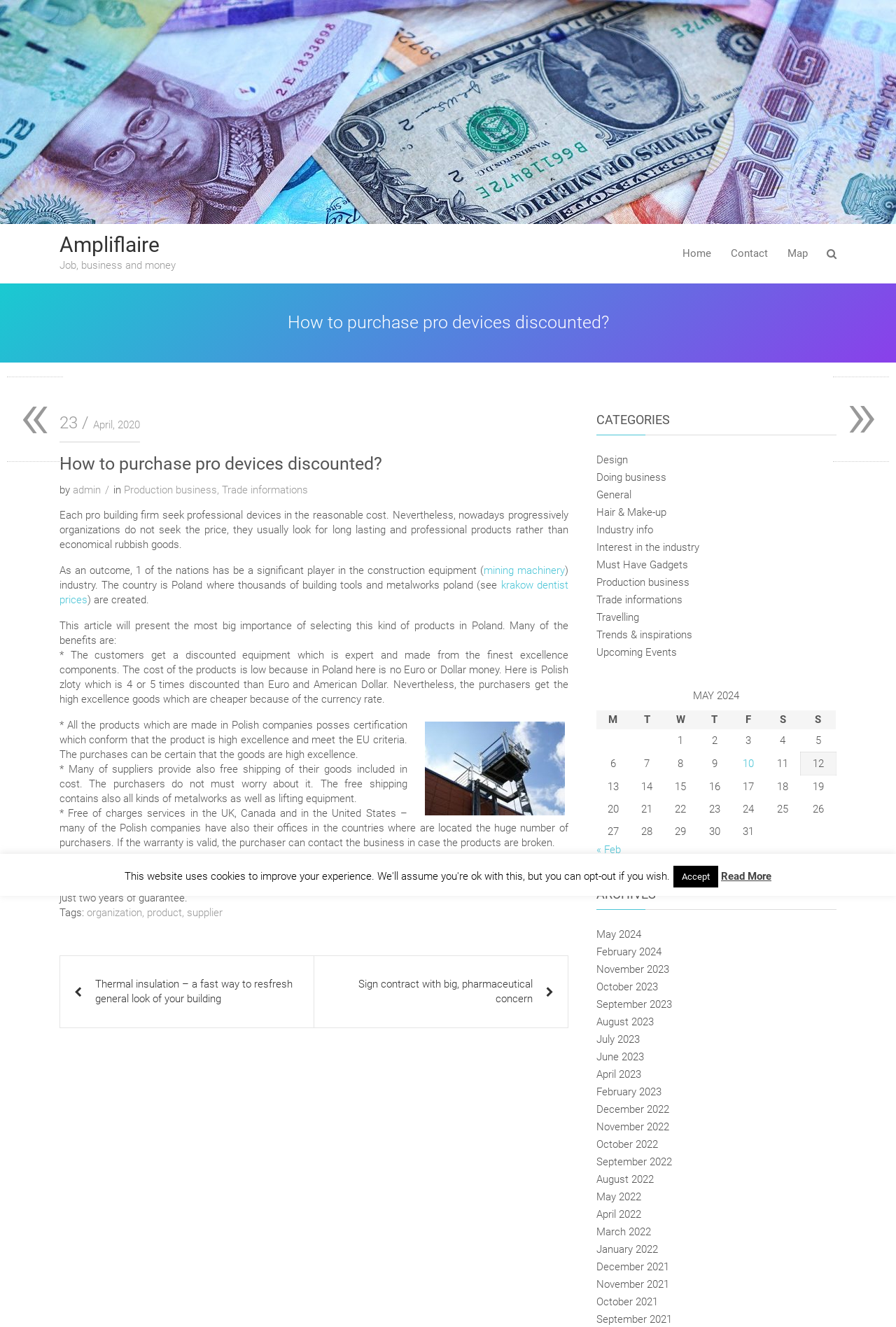Analyze the image and answer the question with as much detail as possible: 
What is the name of the company mentioned in the article?

The company name 'Ampliflaire' can be found in the heading of the webpage, as well as in the link 'Ampliflaire' which is located at the top of the page. This suggests that Ampliflaire is the company or organization that is associated with the article.